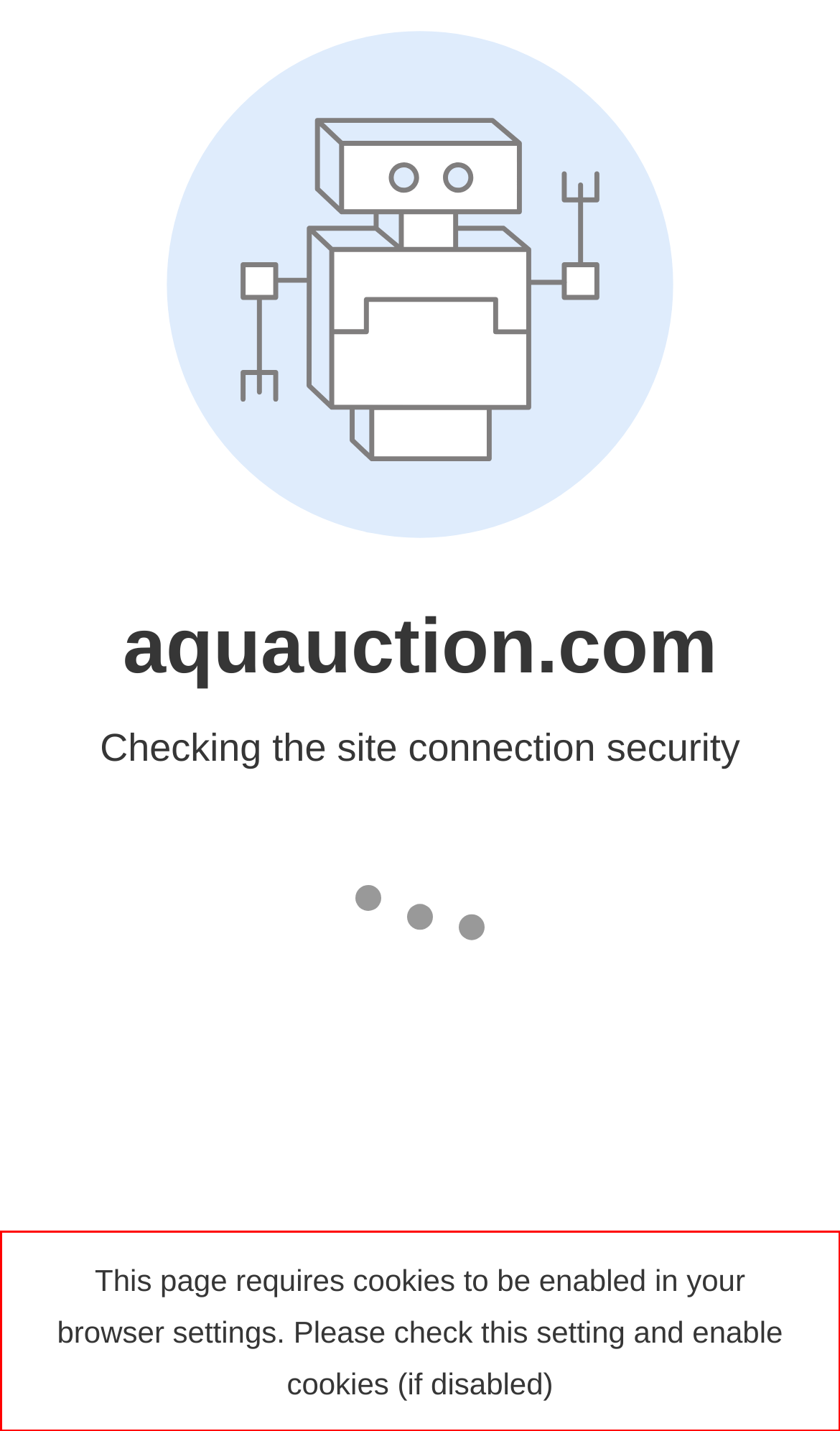Given a webpage screenshot, identify the text inside the red bounding box using OCR and extract it.

This page requires cookies to be enabled in your browser settings. Please check this setting and enable cookies (if disabled)